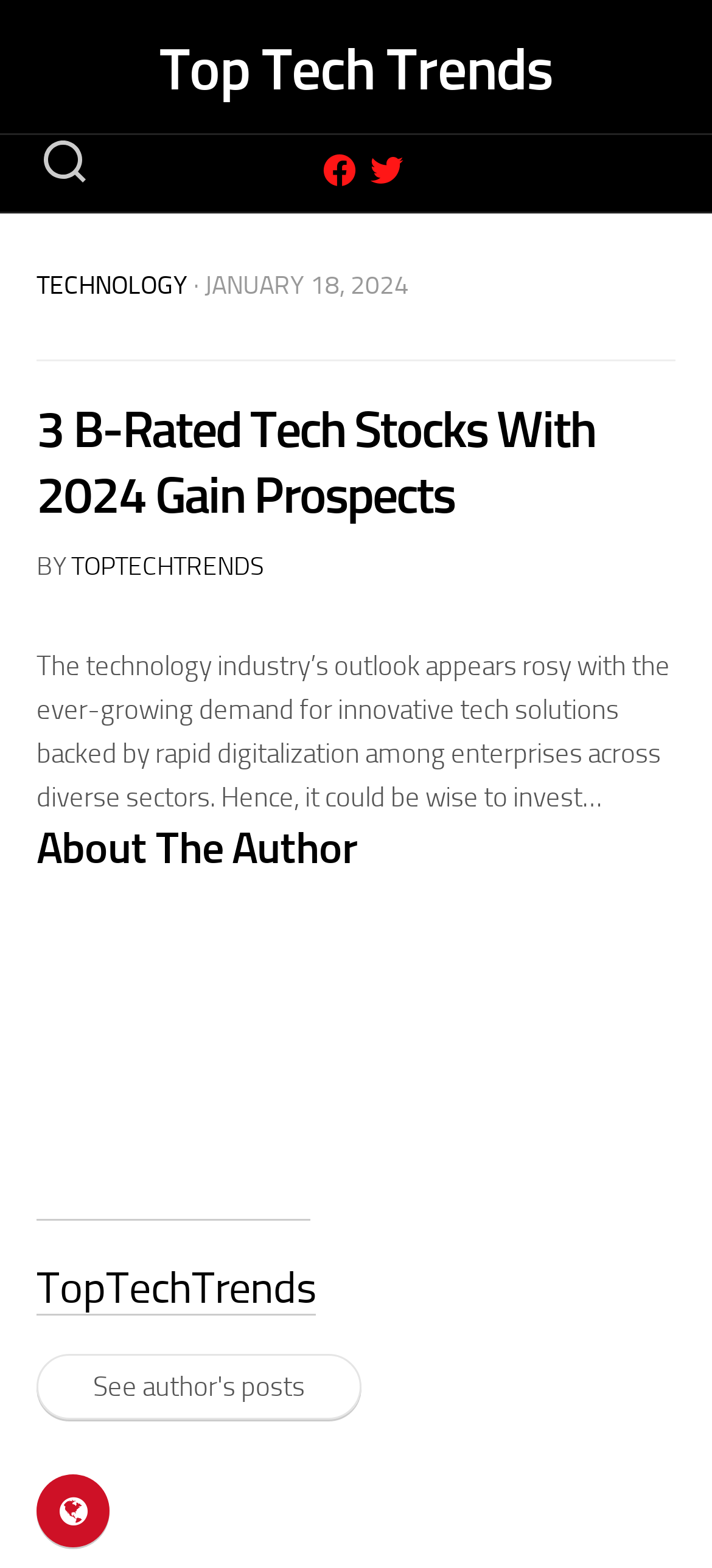Provide the bounding box coordinates of the section that needs to be clicked to accomplish the following instruction: "Click the Twitter link."

None